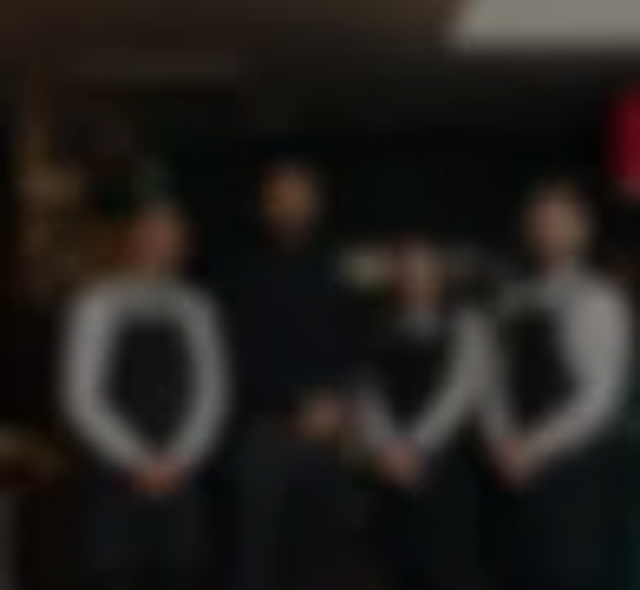Explain what is happening in the image with as much detail as possible.

The image features a group of four staff members standing together in a warmly lit setting, likely within a restaurant environment. They are dressed in professional attire, which typically includes dark pants and light-colored shirts, suggesting a formal yet welcoming atmosphere. The background hints at a cozy interior, possibly decorated to enhance the dining experience. This image embodies the dedication and charm of the restaurant, highlighting the team behind the exceptional Indian cuisine and beverages that the establishment is known for in the Leamington Spa area. Their poised stance and collective presence communicate a strong sense of teamwork and hospitality, essential elements for creating a memorable dining experience.